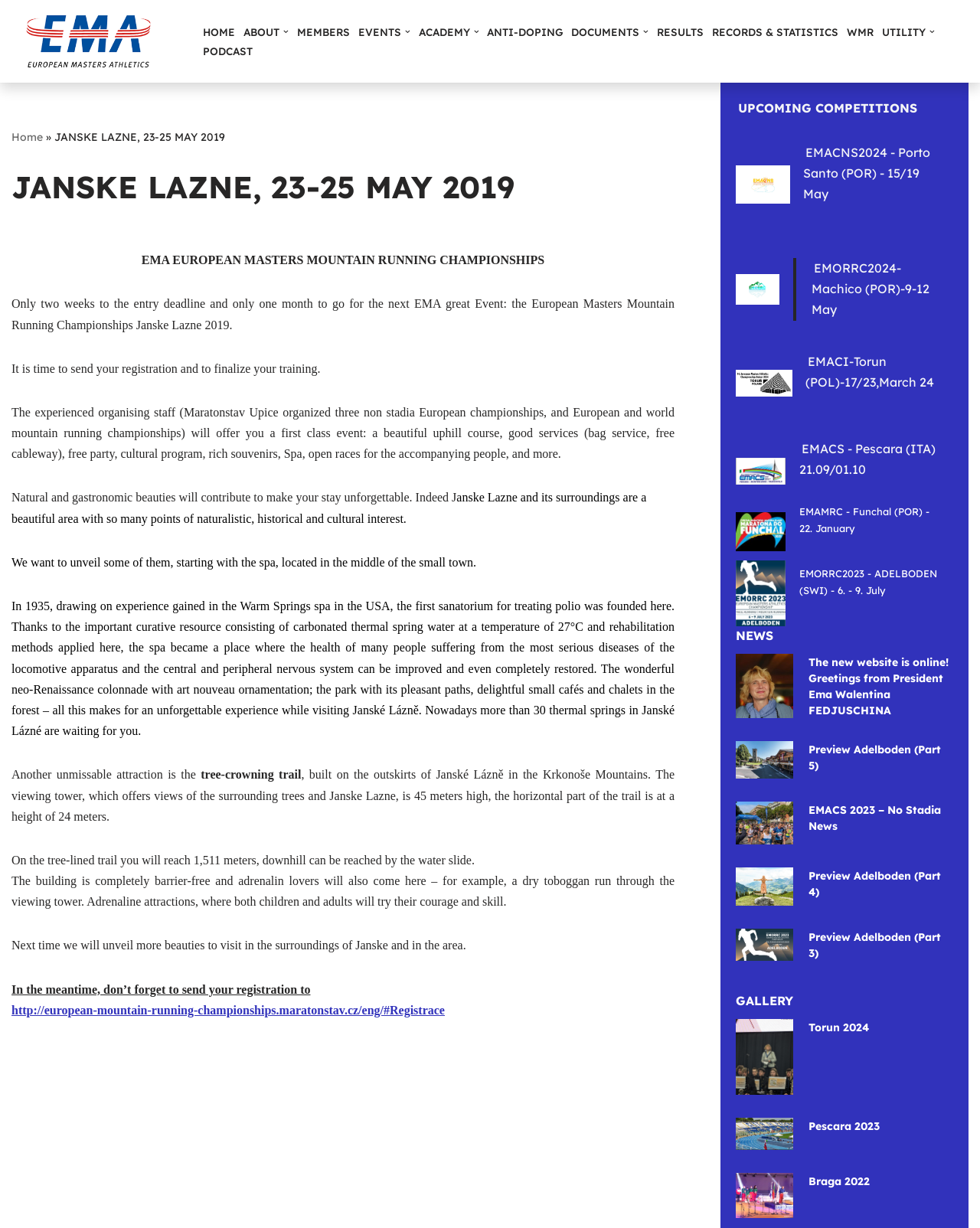Identify the title of the webpage and provide its text content.

JANSKE LAZNE, 23-25 MAY 2019